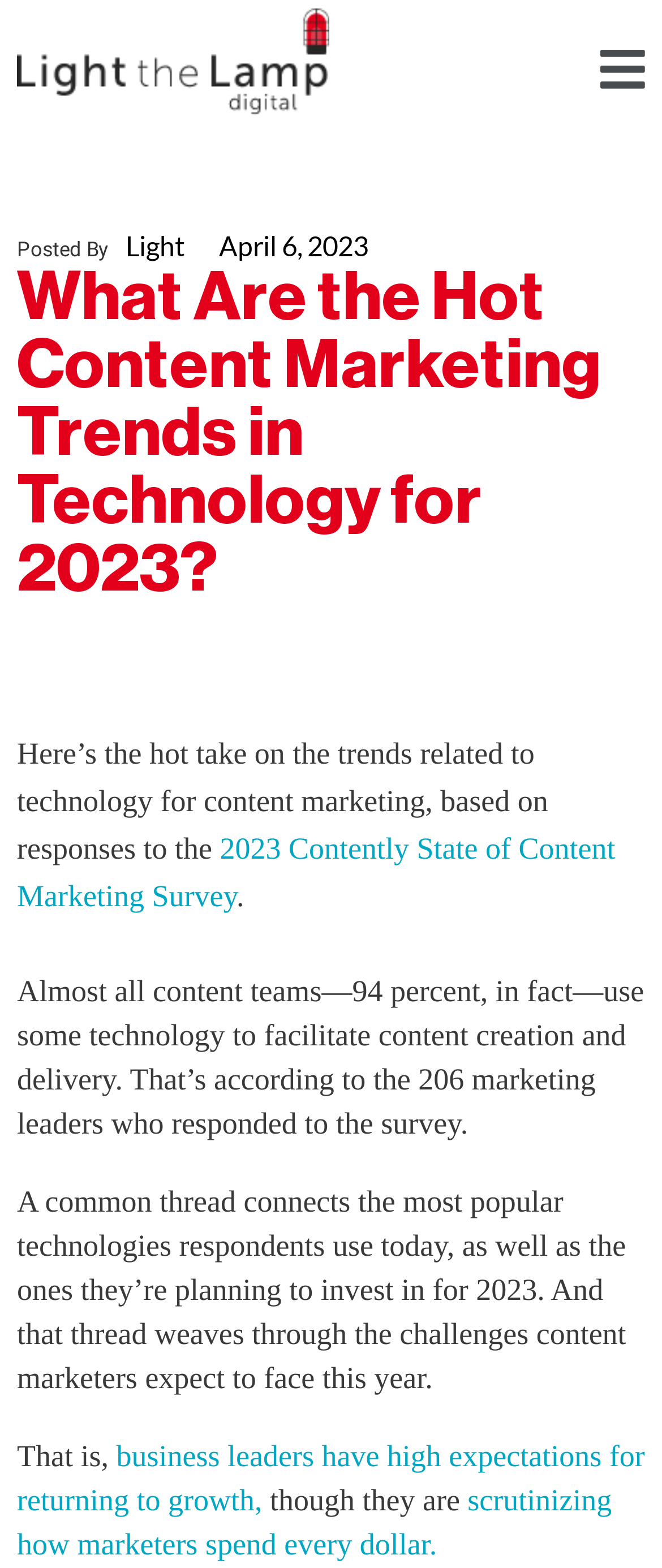Can you identify and provide the main heading of the webpage?

What Are the Hot Content Marketing Trends in Technology for 2023?